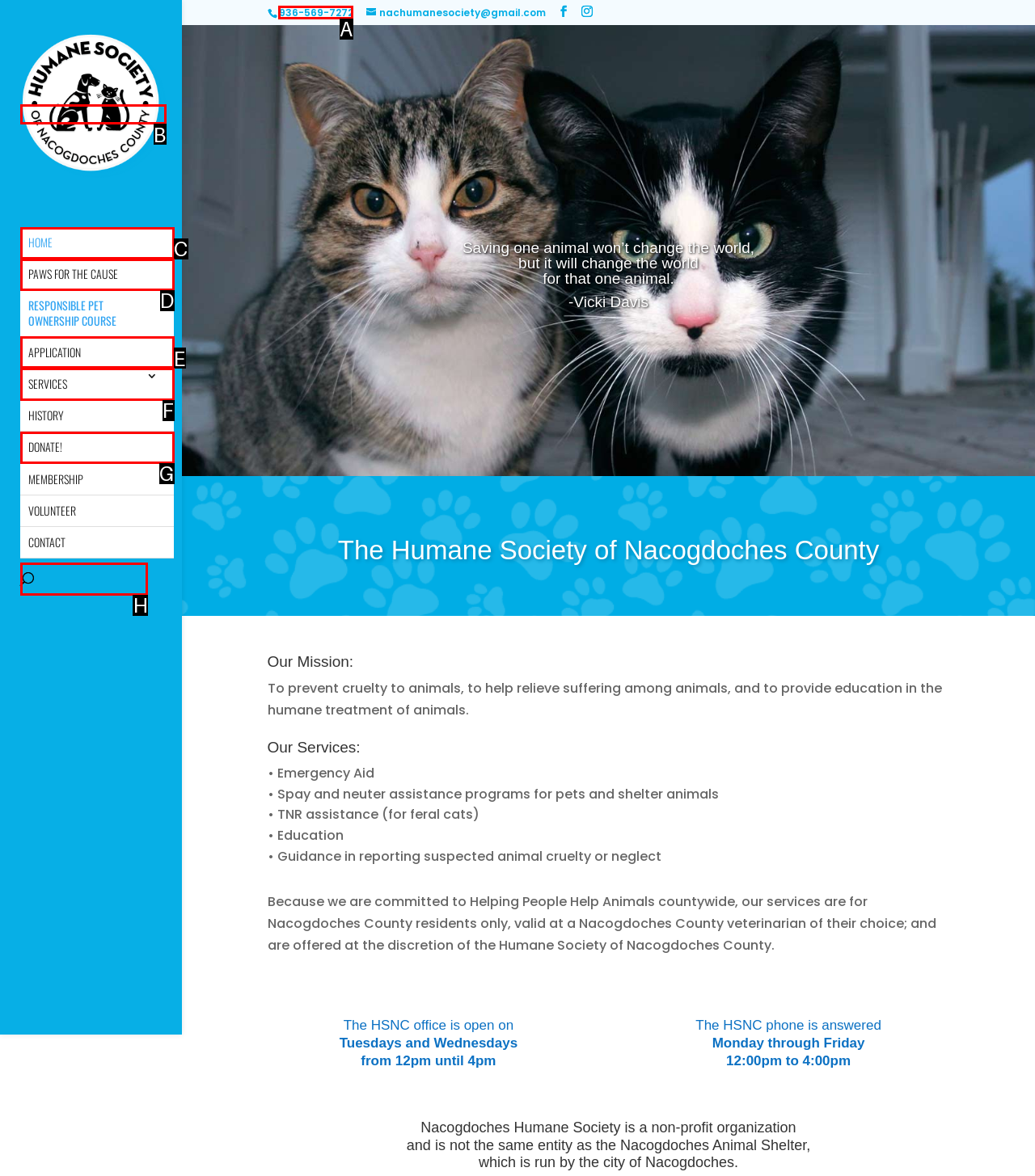Determine which element should be clicked for this task: Call the Humane Society
Answer with the letter of the selected option.

A